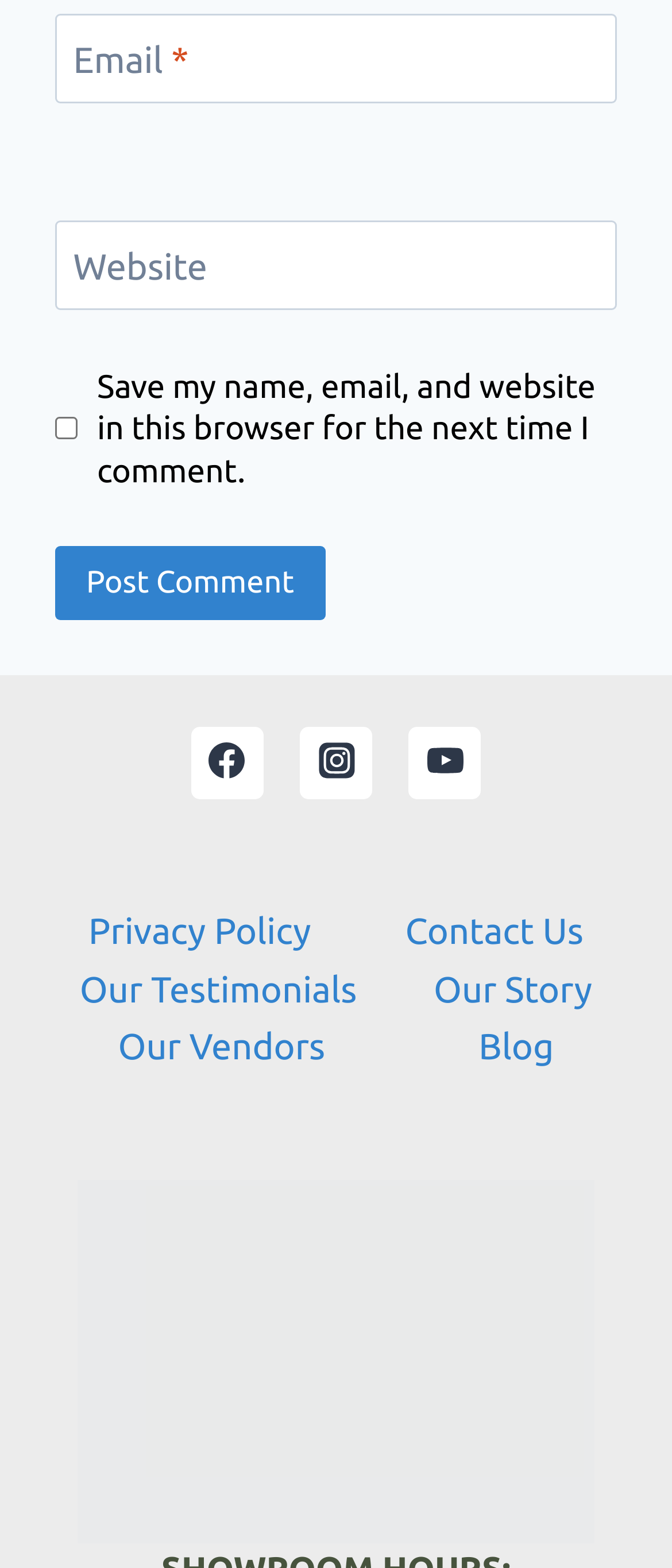Identify the bounding box coordinates of the area that should be clicked in order to complete the given instruction: "Click the post comment button". The bounding box coordinates should be four float numbers between 0 and 1, i.e., [left, top, right, bottom].

[0.082, 0.348, 0.484, 0.395]